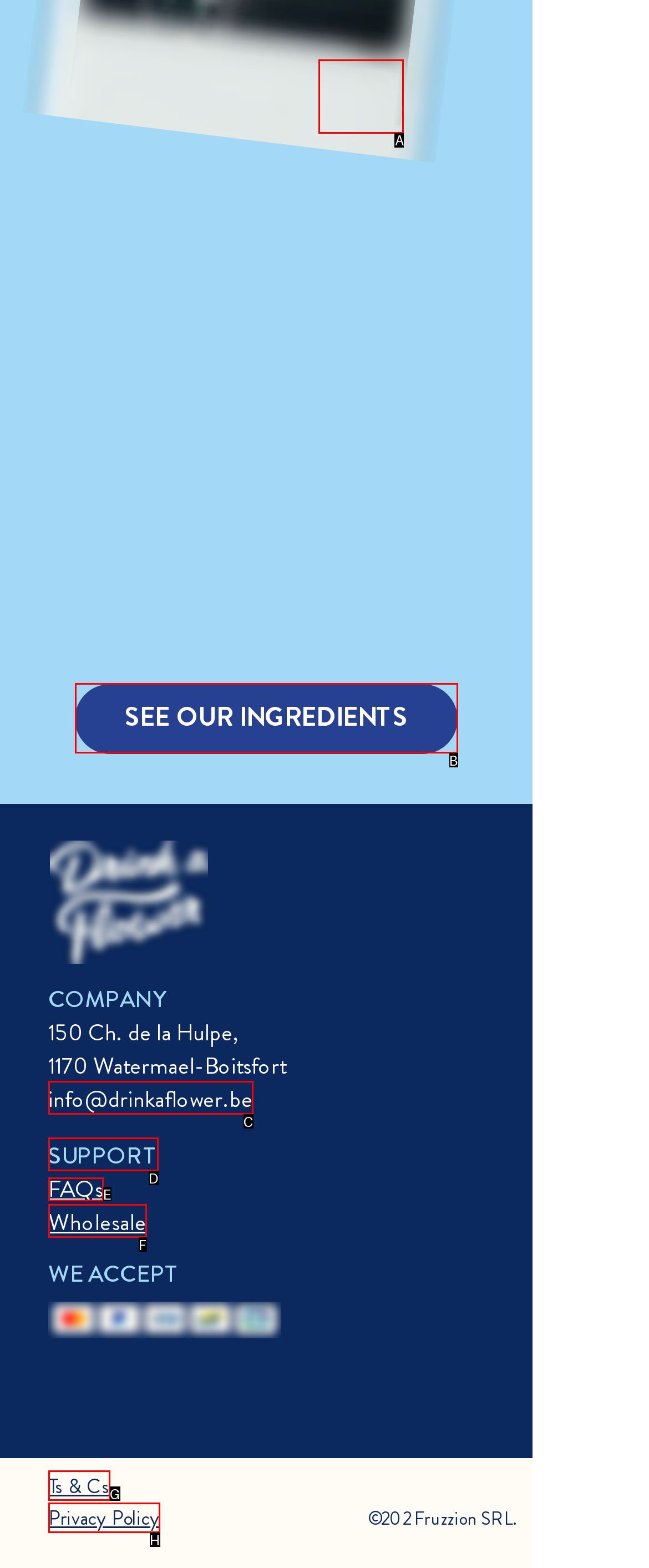Provide the letter of the HTML element that you need to click on to perform the task: Mute the sound.
Answer with the letter corresponding to the correct option.

A